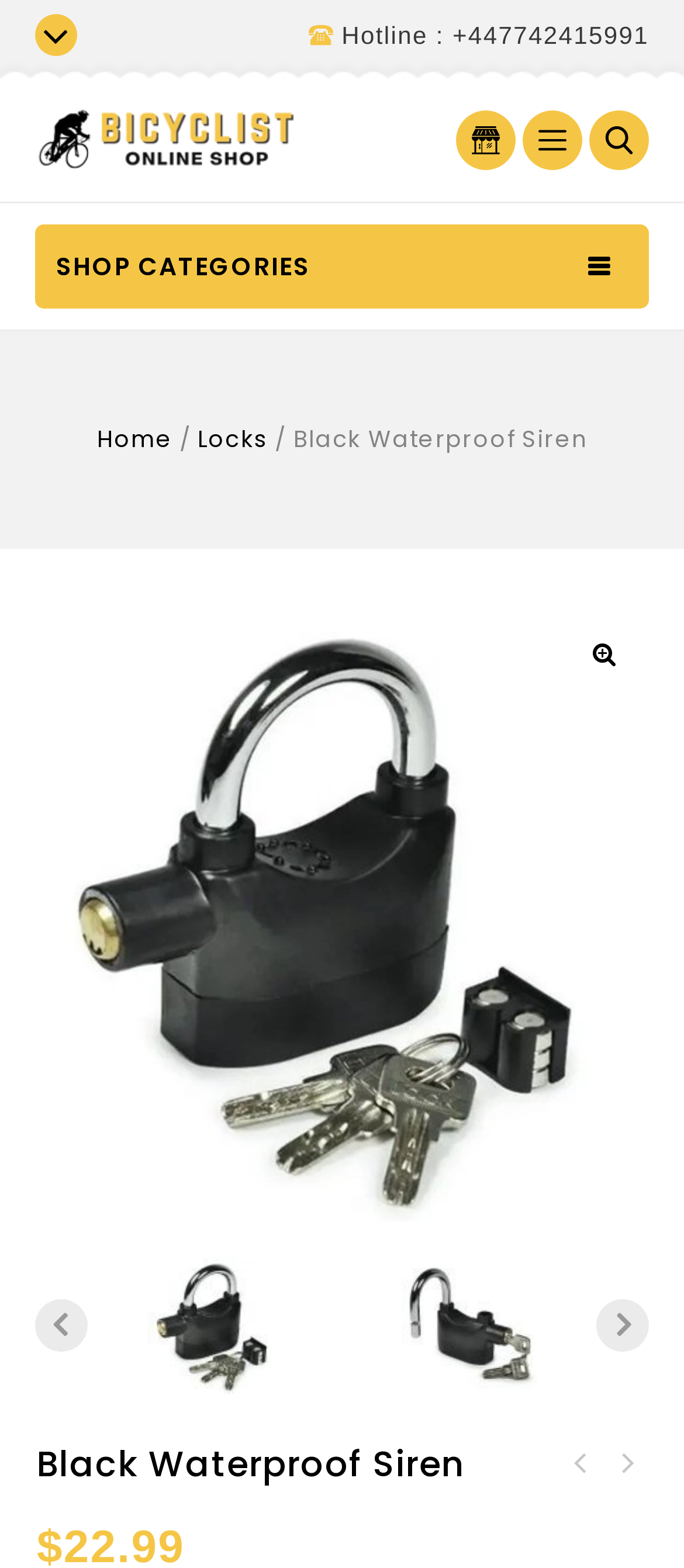Generate an in-depth caption that captures all aspects of the webpage.

This webpage is about a product called "Black Waterproof Siren" from the "Bicyclist Shop". At the top center of the page, there is a hotline number displayed as "Hotline : +447742415991". On the top left, there is a logo of the "Bicyclist Shop" with a link to the shop's homepage. Next to the logo, there is a menu heading labeled "Menu". 

Below the menu heading, there is a link to view the shopping cart. On the top right, there is a heading labeled "SHOP CATEGORIES". 

The main content of the page is divided into two sections. The top section displays a breadcrumb navigation menu, which shows the path from the homepage to the current product page. The breadcrumb menu includes links to the homepage, "Locks", and the current product "Black Waterproof Siren". 

On the right side of the breadcrumb menu, there is a search icon with a magnifying glass. Below the breadcrumb menu, there is a large image of the "Black Waterproof Siren" product, which is also a link to the product page. 

Above the product image, there are two smaller images, possibly showing the product from different angles. 

At the bottom of the page, there is a heading with the product name "Black Waterproof Siren". Below the heading, there are two links to related products, "\uf104 Bicycle Handlebar Rearview Mirror" and "\uf105 Anti Theft Disc Brake Rotor Lock", with their respective icons.